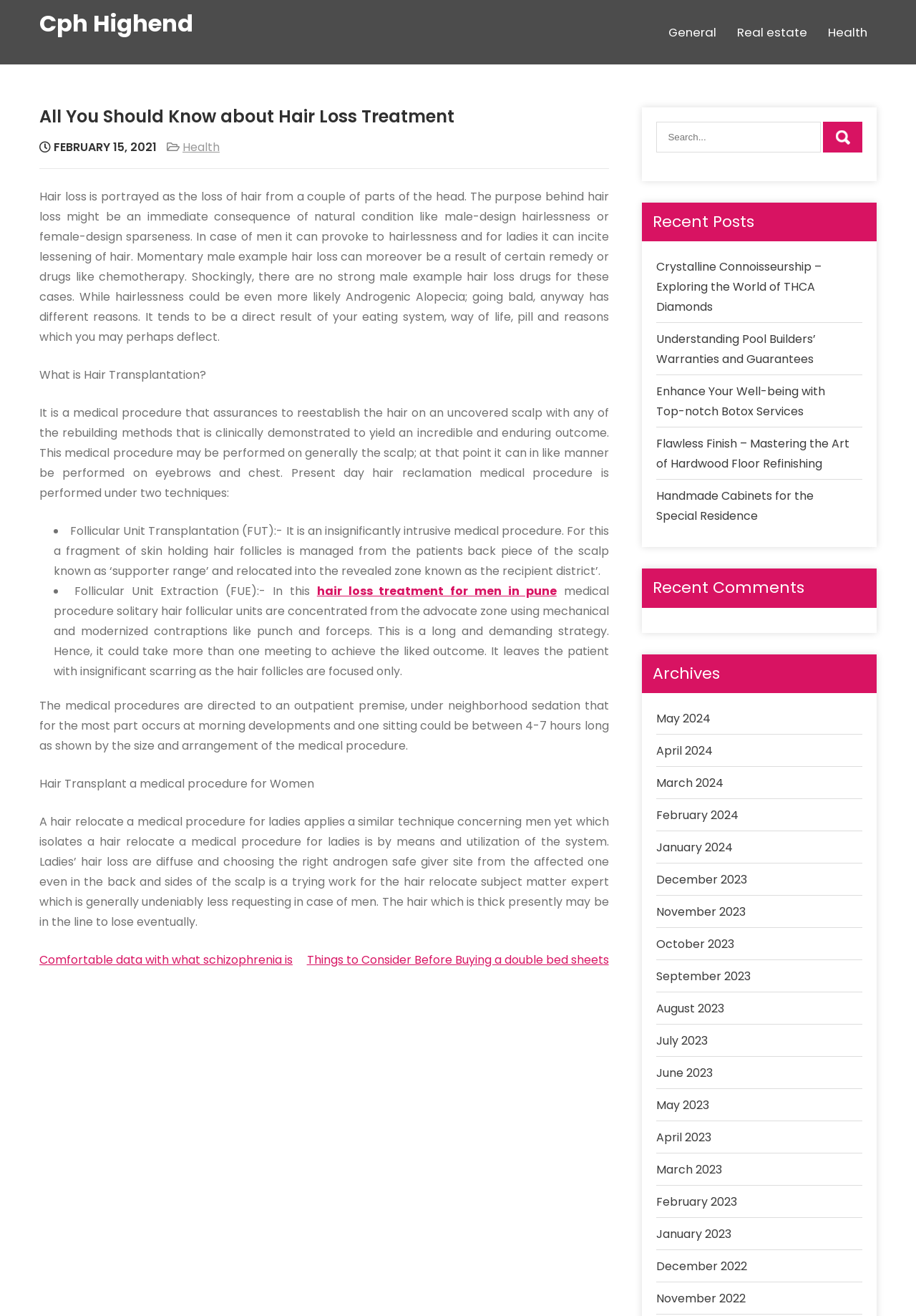Please locate the bounding box coordinates of the element's region that needs to be clicked to follow the instruction: "Search for something". The bounding box coordinates should be provided as four float numbers between 0 and 1, i.e., [left, top, right, bottom].

[0.717, 0.093, 0.896, 0.116]